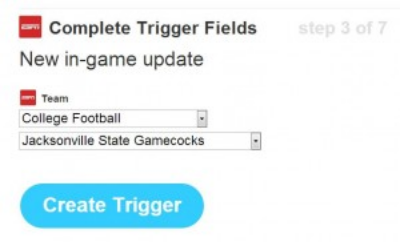Formulate a detailed description of the image content.

The image displays a user interface page for setting up a trigger on the IFTTT platform, specifically related to receiving updates for a college football team. The title at the top reads "Complete Trigger Fields," indicating that this is a step in the process of creating a customized notification system. Below the title, the text "New in-game update" suggests that the trigger will provide real-time alerts.

To the left, there is a dropdown menu labeled "Team," where the user has selected "College Football." Adjacent to this, another dropdown reflects the team choice, showing "Jacksonville State Gamecocks," which confirms the user's preference for receiving updates about this specific team. 

At the bottom of the interface, there is a prominent blue button labeled "Create Trigger," inviting the user to finalize the setup of their notification preferences related to the Jacksonville State Gamecocks. This setup aims to enhance the user's experience by allowing personalized notifications tailored to their interests in college football.